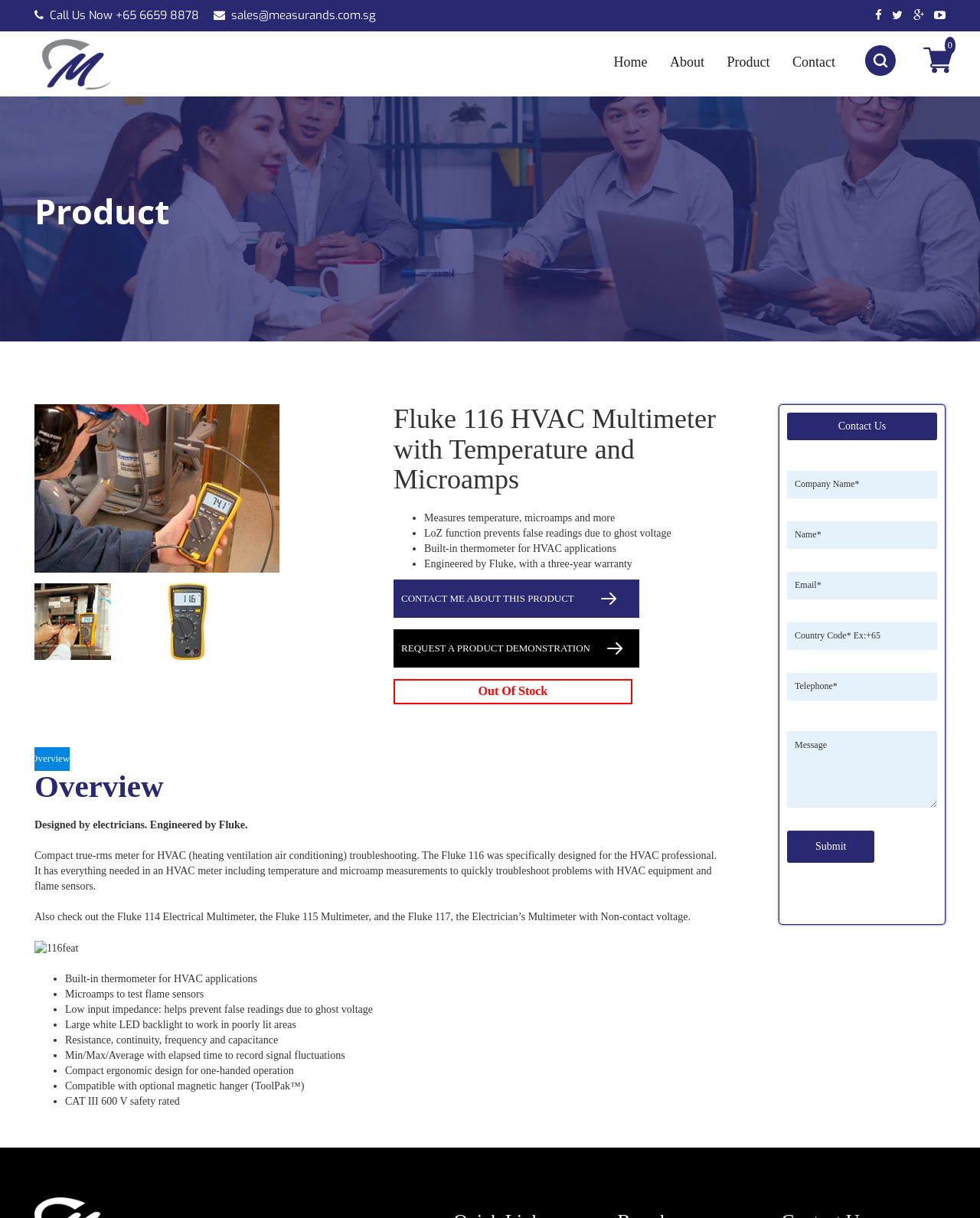Summarize the webpage in an elaborate manner.

This webpage is about the Fluke 116 HVAC Multimeter with Temperature and Microamps. At the top, there are several links to contact the company, including a phone number, email, and social media icons. Below that, there is a navigation menu with links to the home page, about page, product page, and contact page.

On the left side of the page, there is a search bar with a magnifying glass icon. Next to it, there is a link to skip to the content.

The main content of the page is divided into sections. The first section has a heading "Product" and displays three images of the Fluke 116 HVAC Multimeter with Temperature and Microamps. Below the images, there is a list of features, including measures temperature, microamps, and more, LoZ function prevents false readings due to ghost voltage, built-in thermometer for HVAC applications, and engineered by Fluke with a three-year warranty.

The next section has a heading "Overview" and provides a detailed description of the product. It explains that the Fluke 116 is a compact true-rms meter designed for HVAC professionals, with features such as temperature and microamp measurements to troubleshoot problems with HVAC equipment and flame sensors.

Below that, there is a section with a list of features, including built-in thermometer for HVAC applications, microamps to test flame sensors, low input impedance to prevent false readings, large white LED backlight, and more.

On the right side of the page, there is a contact form with fields to enter company name, name, email, country code, telephone, and message. There is also a submit button at the bottom.

At the bottom of the page, there is a link to contact us and a status indicator.